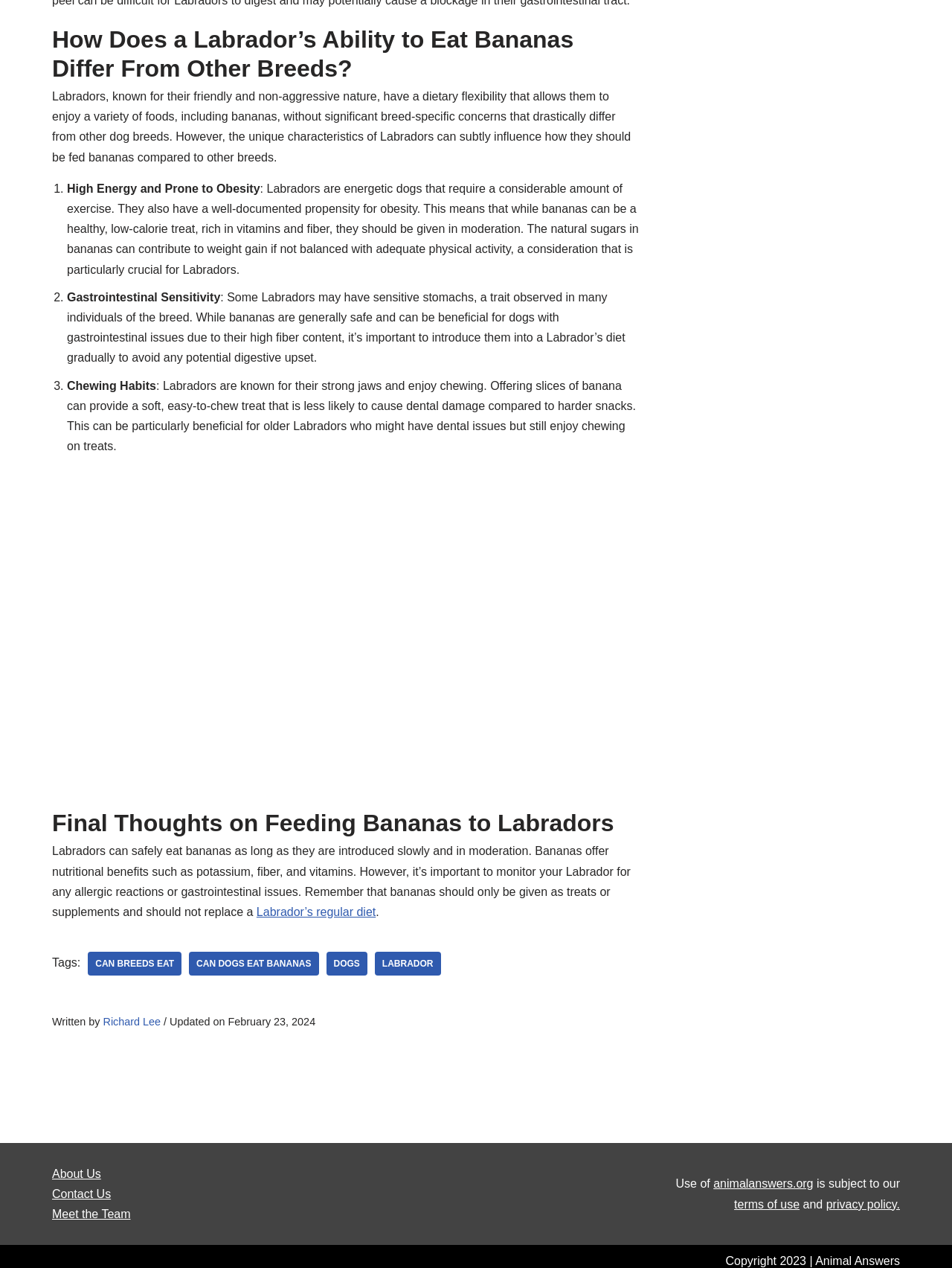Determine the bounding box coordinates of the clickable element to complete this instruction: "Contact the author Richard Lee". Provide the coordinates in the format of four float numbers between 0 and 1, [left, top, right, bottom].

[0.108, 0.801, 0.169, 0.811]